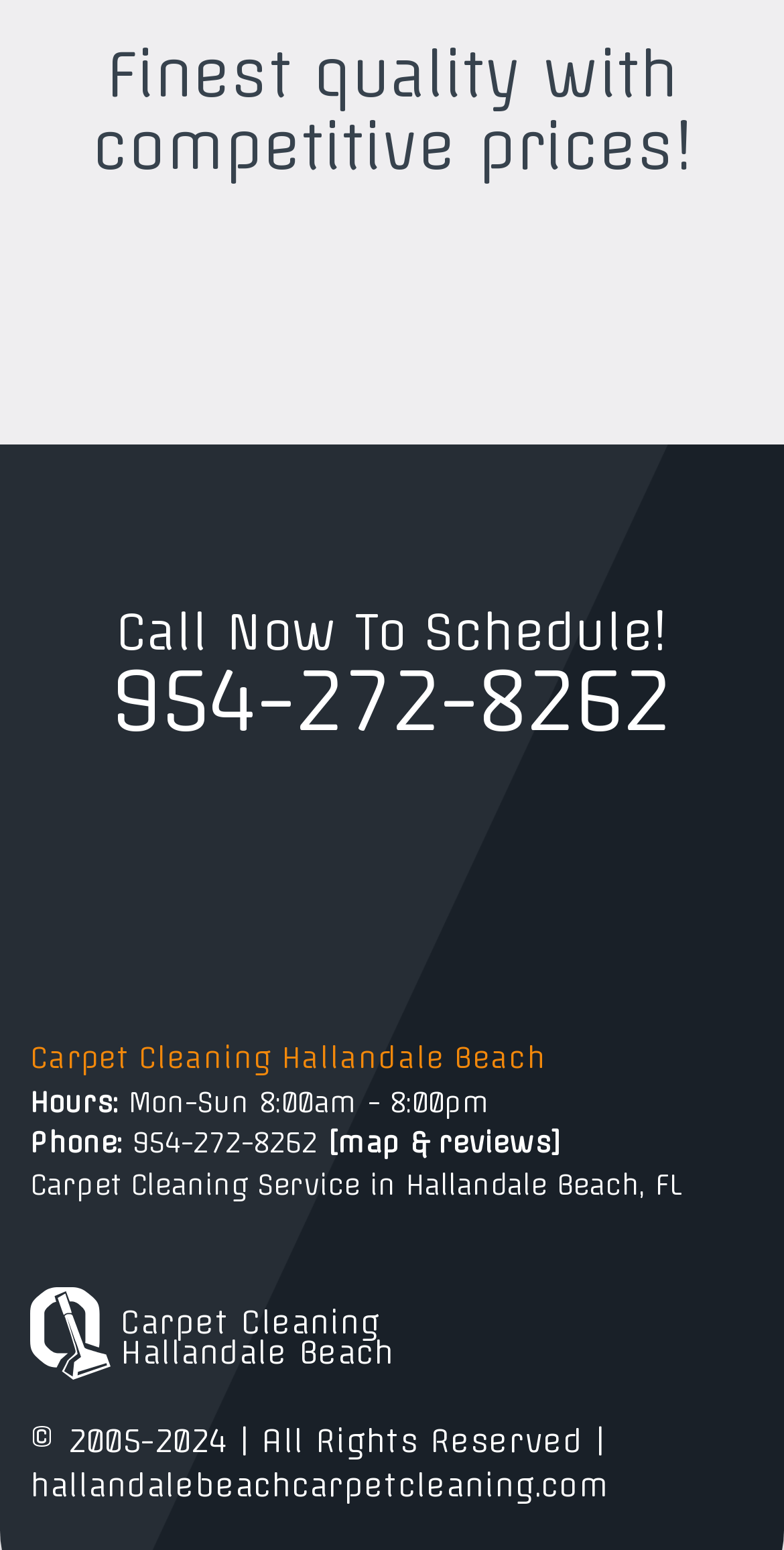Review the image closely and give a comprehensive answer to the question: What is the website's URL?

I found the website's URL by looking at the link element with the text 'hallandalebeachcarpetcleaning.com Carpet Cleaning Hallandale Beach', which suggests that the URL is 'hallandalebeachcarpetcleaning.com'.